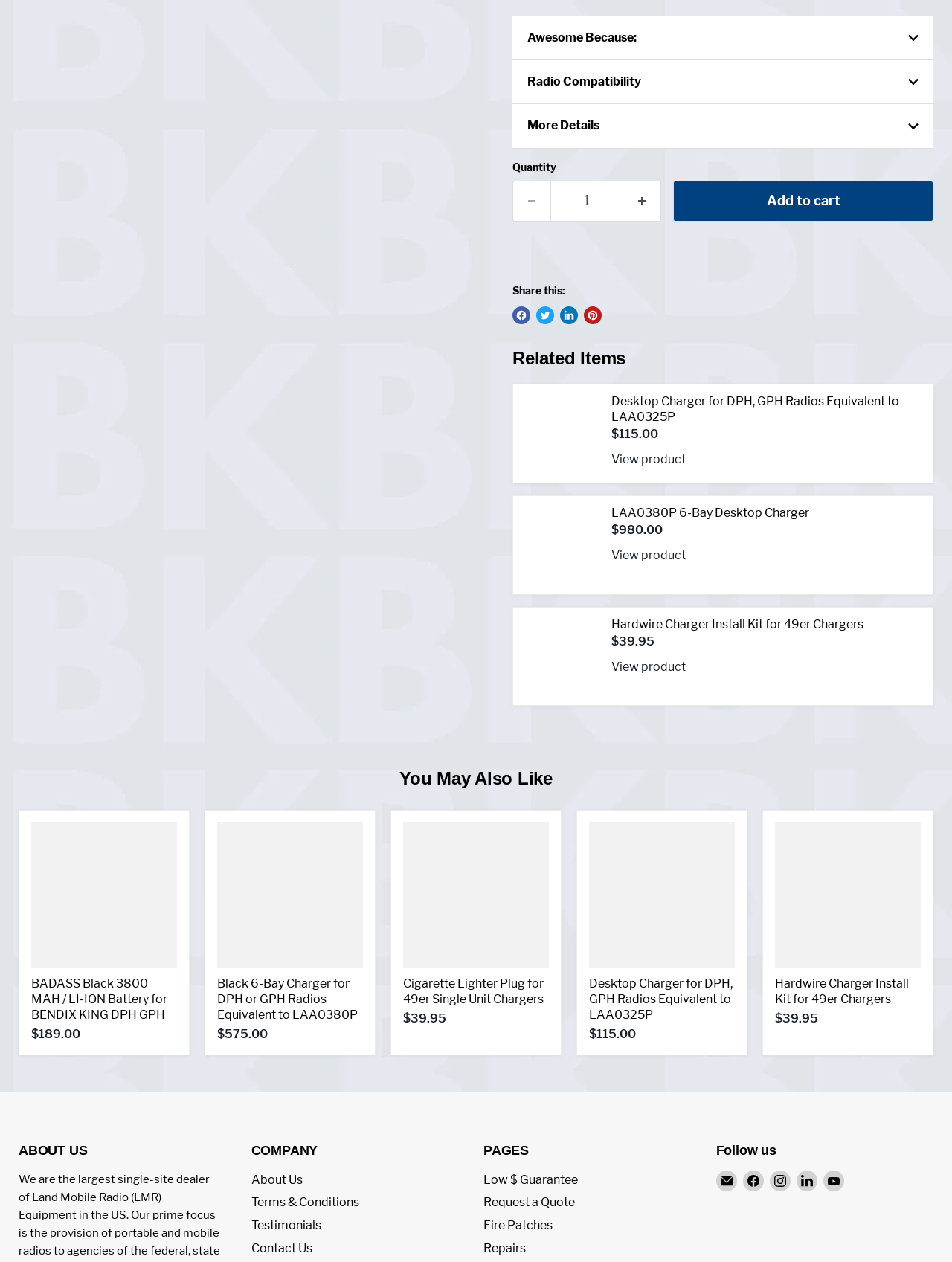Answer this question in one word or a short phrase: What is the function of the button with the minus sign on it?

Decrease quantity by 1